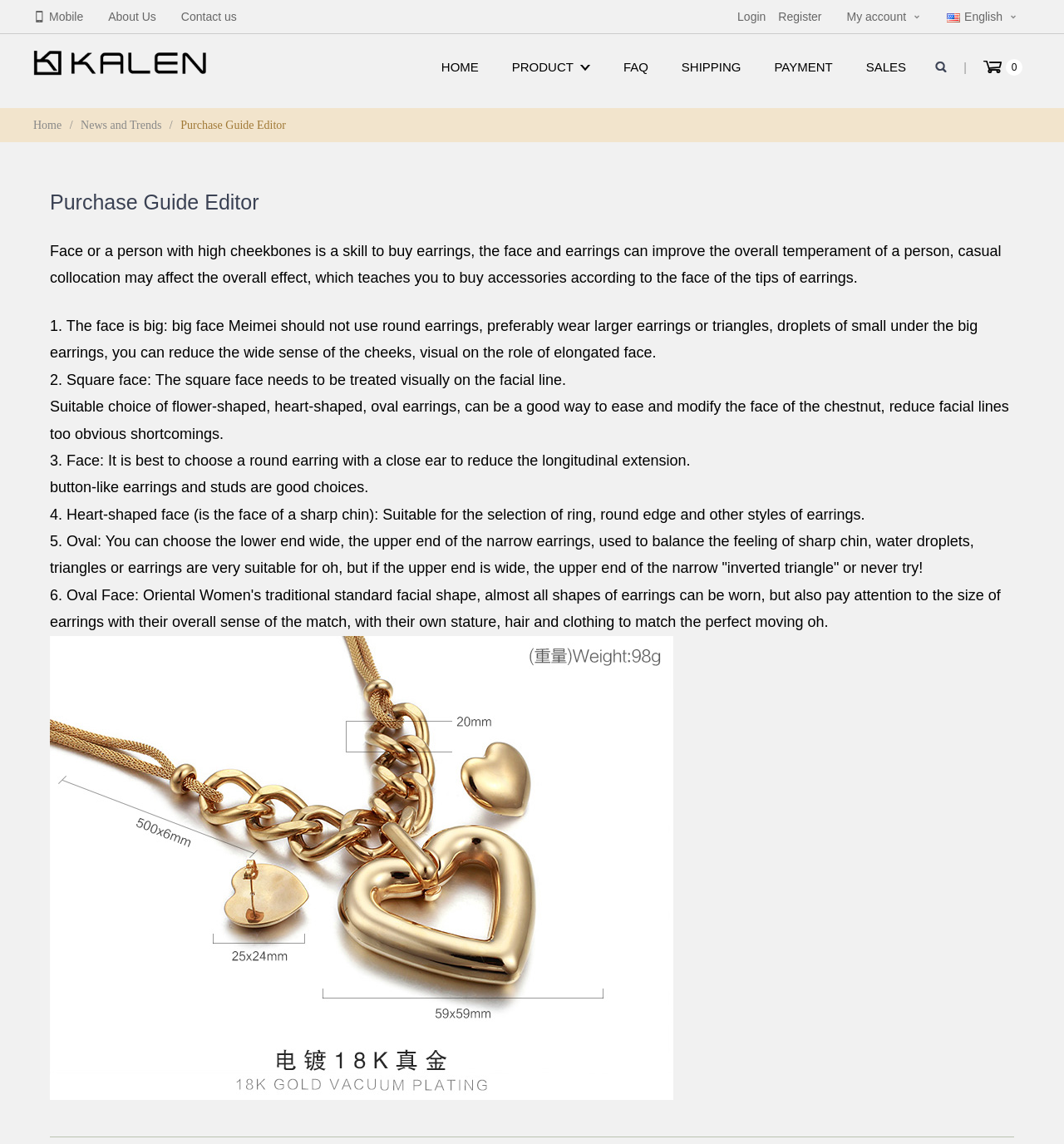Examine the screenshot and answer the question in as much detail as possible: What is the effect of wearing earrings on a person's temperament?

The webpage states that the face and earrings can improve the overall temperament of a person, suggesting that wearing earrings can have a positive impact on one's personality or character.